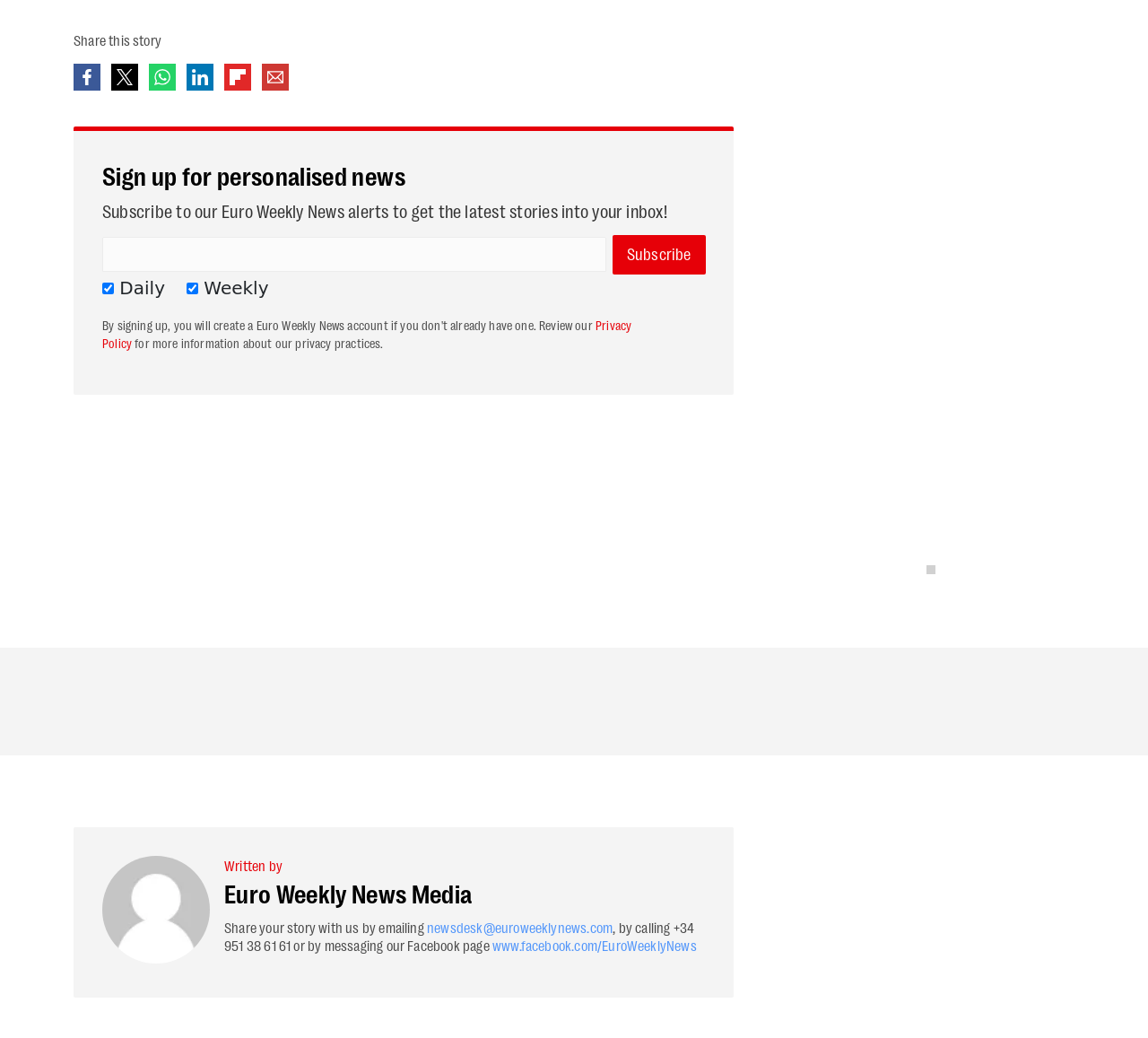Kindly determine the bounding box coordinates for the clickable area to achieve the given instruction: "Visit Euro Weekly News Media".

[0.195, 0.845, 0.614, 0.875]